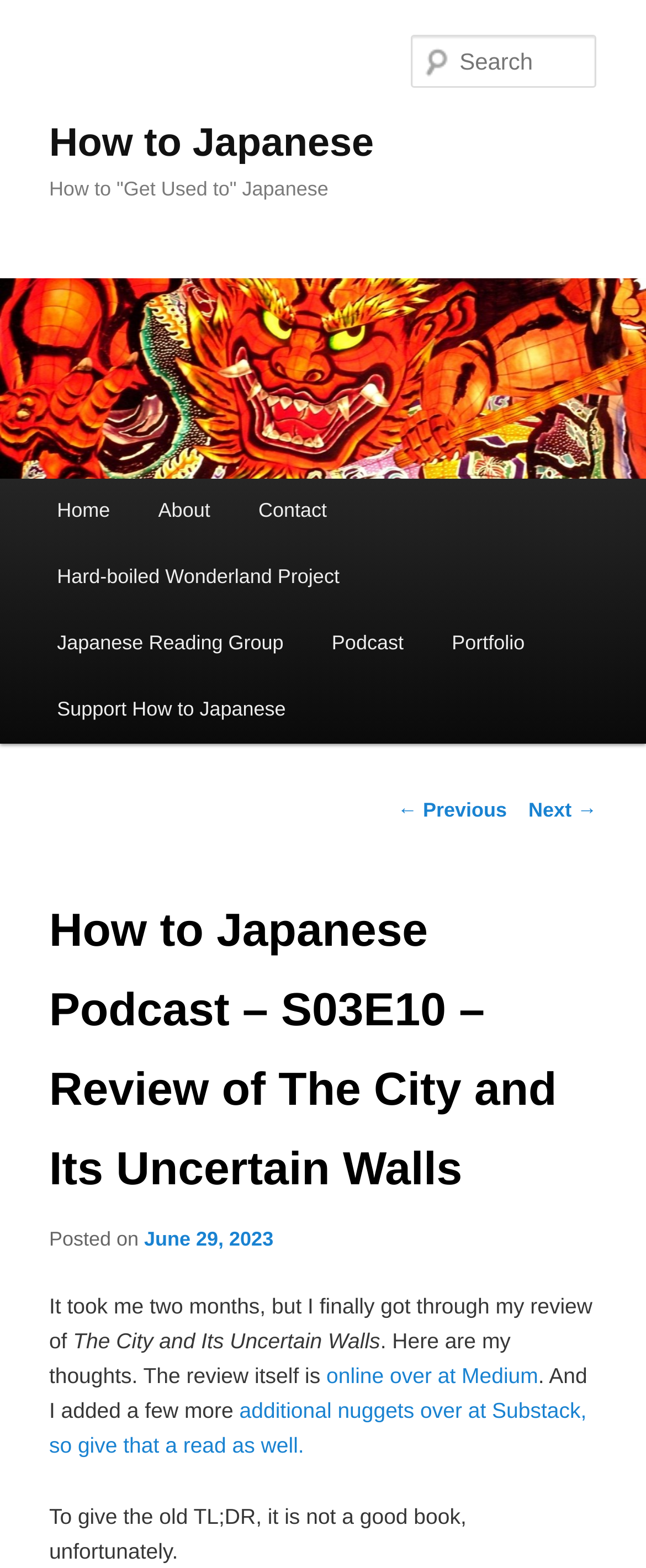What is the date of the post?
Please give a detailed and thorough answer to the question, covering all relevant points.

I found the answer by looking at the link element with the text 'June 29, 2023' which is a child of the StaticText element with the text 'Posted on'.